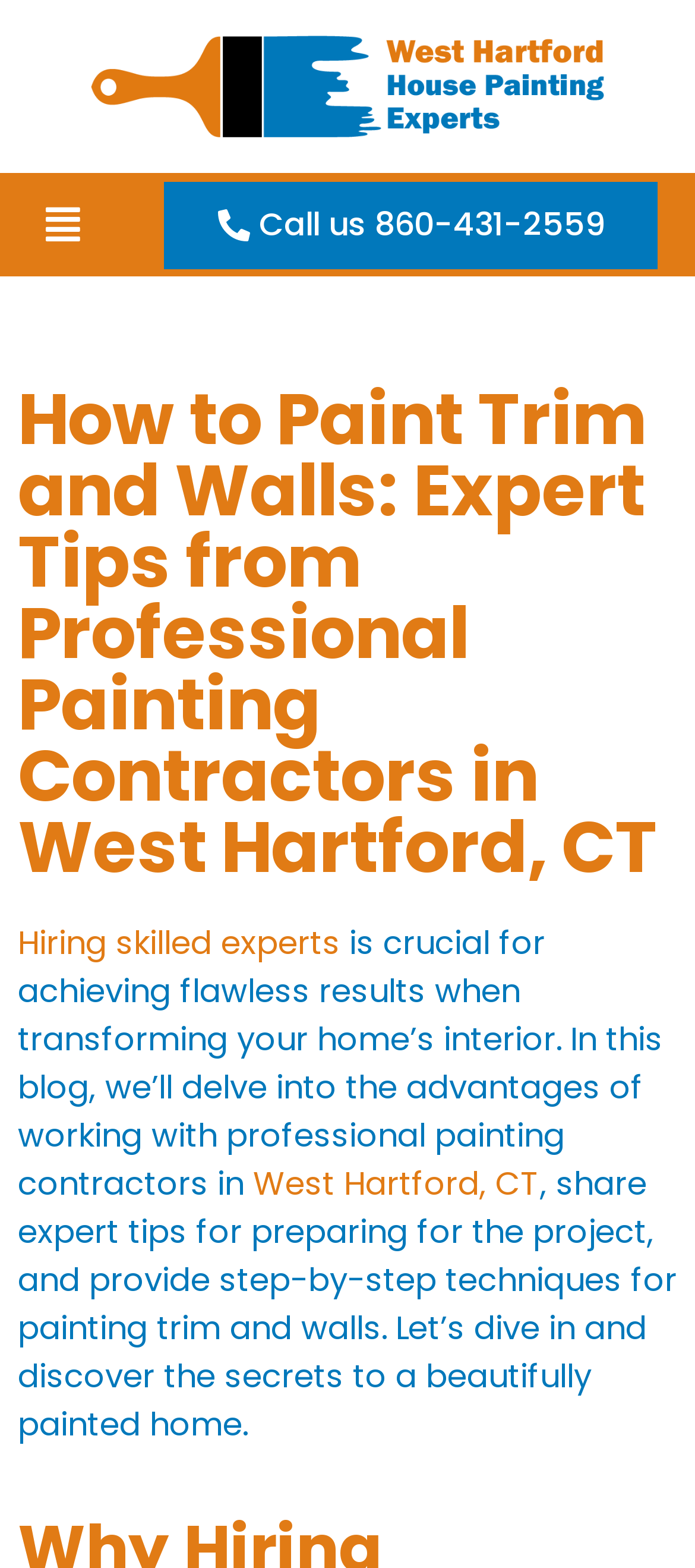Determine the webpage's heading and output its text content.

How to Paint Trim and Walls: Expert Tips from Professional Painting Contractors in West Hartford, CT